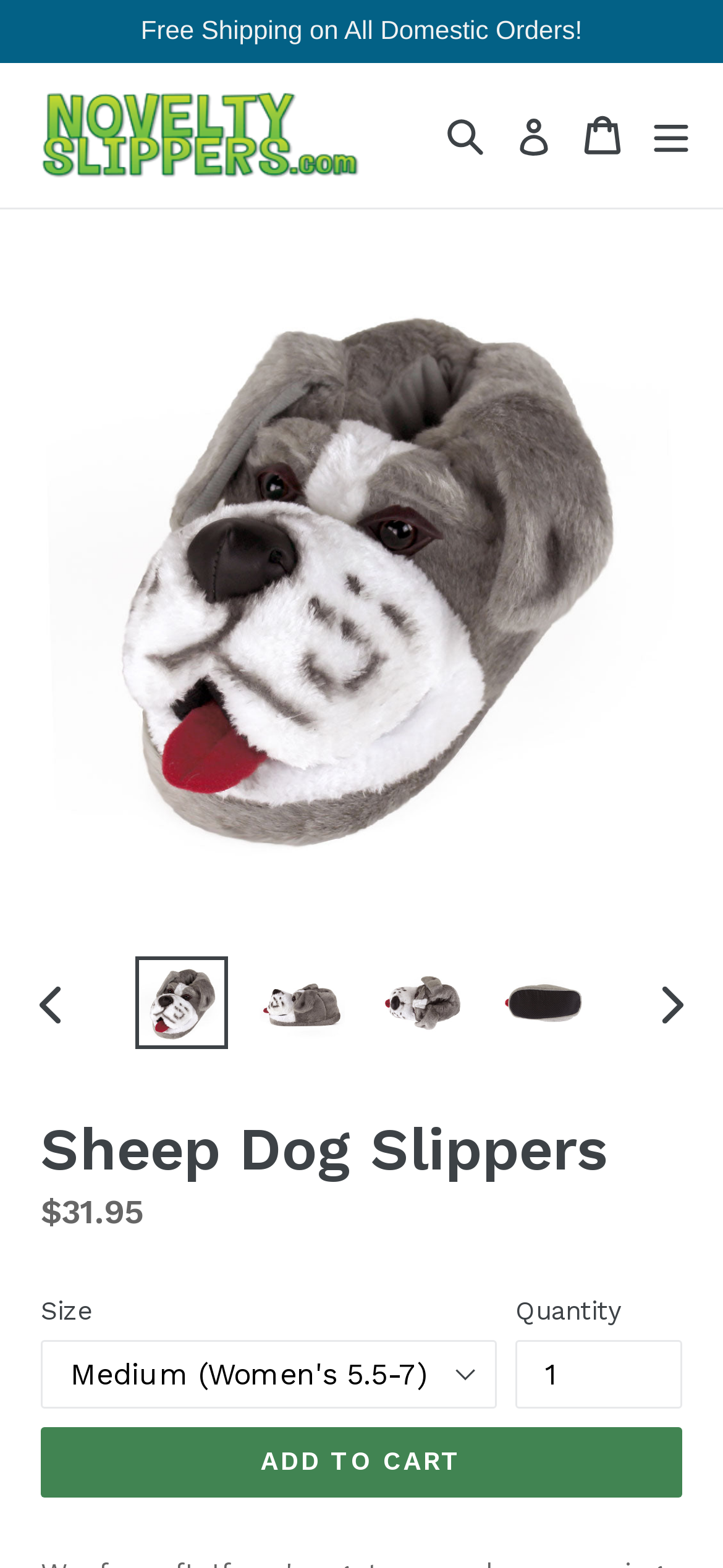Find and extract the text of the primary heading on the webpage.

Sheep Dog Slippers